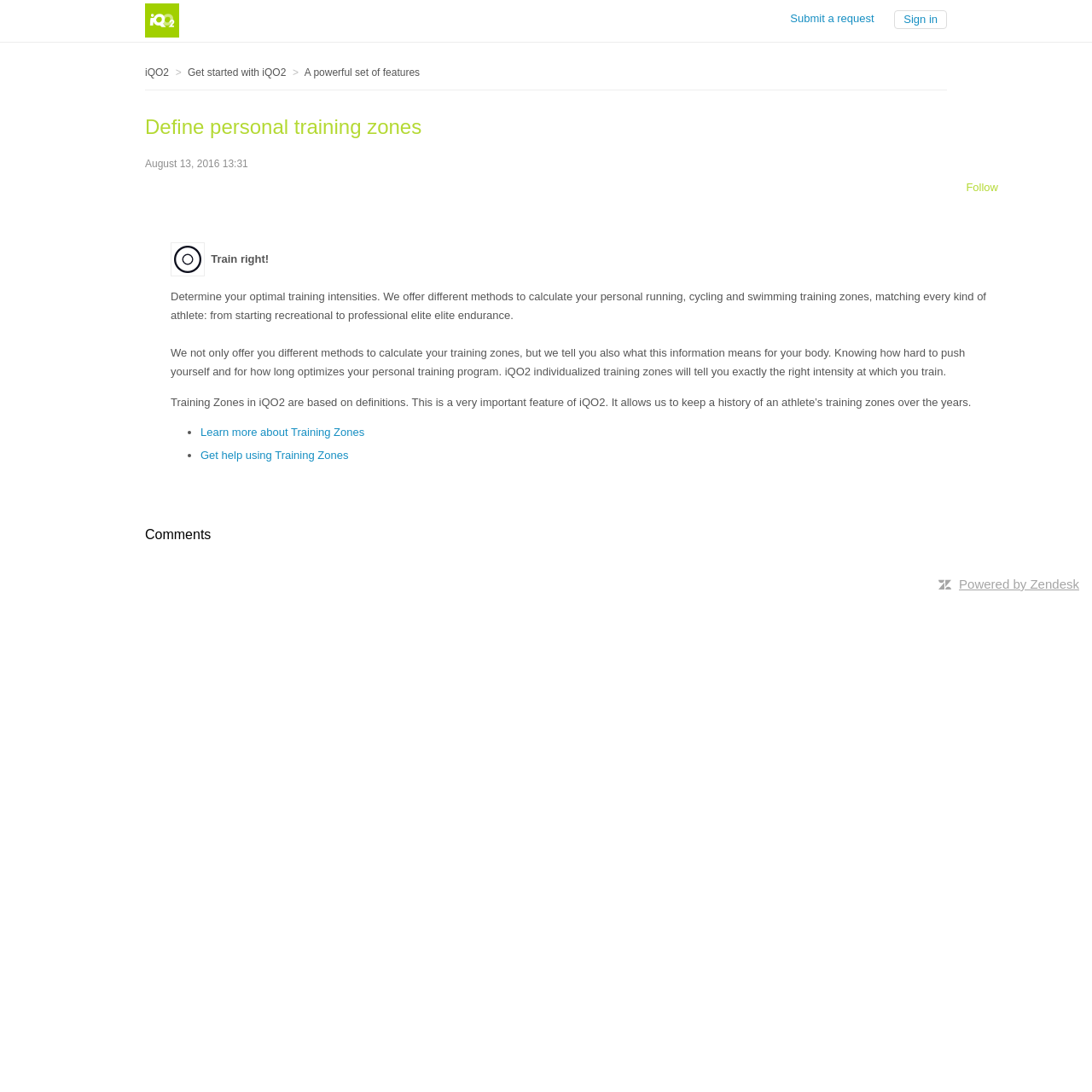What can users do with their training zones?
Using the visual information from the image, give a one-word or short-phrase answer.

Learn more or get help